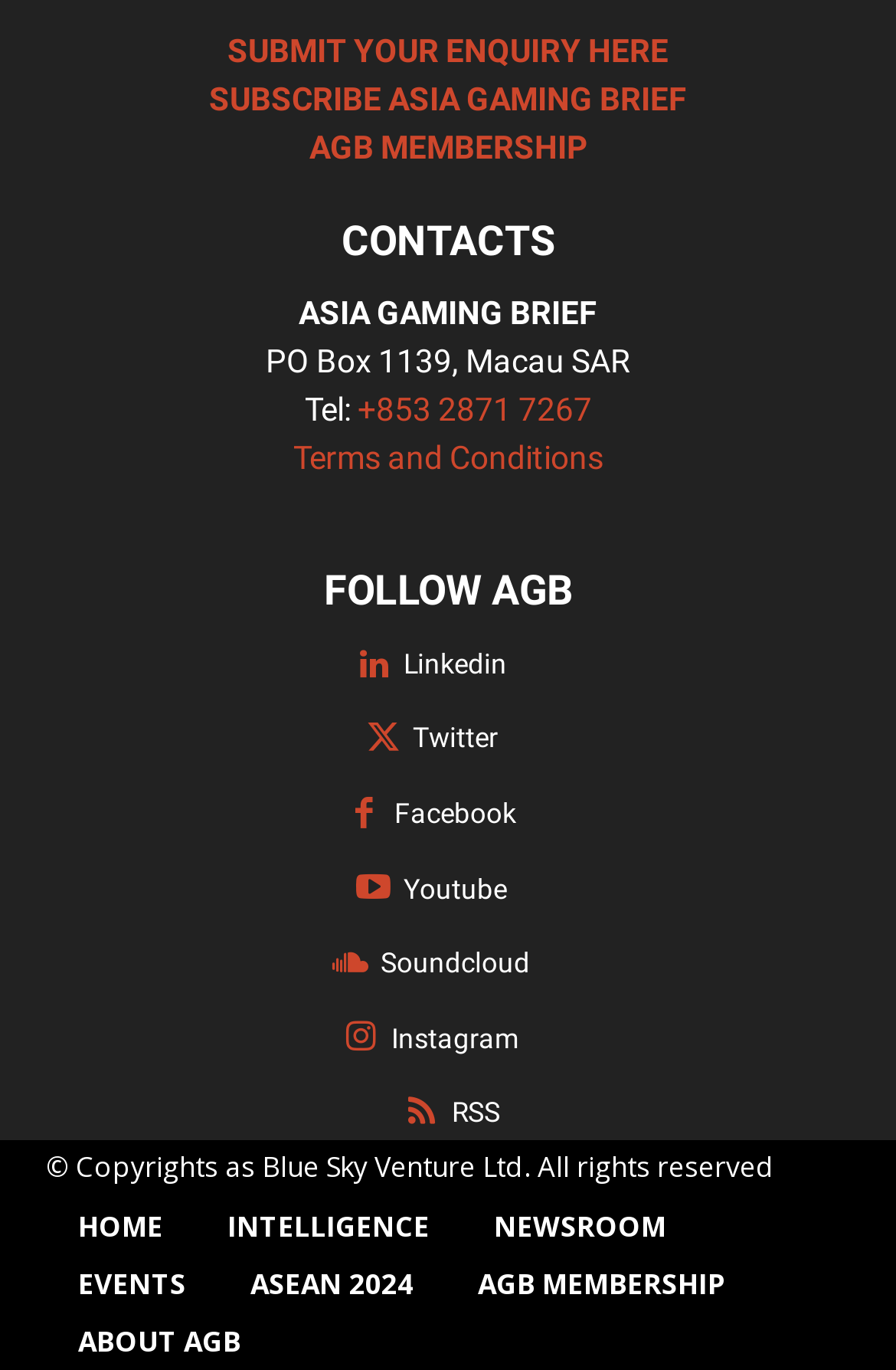Locate the bounding box coordinates of the element's region that should be clicked to carry out the following instruction: "Go to home page". The coordinates need to be four float numbers between 0 and 1, i.e., [left, top, right, bottom].

[0.051, 0.875, 0.218, 0.916]